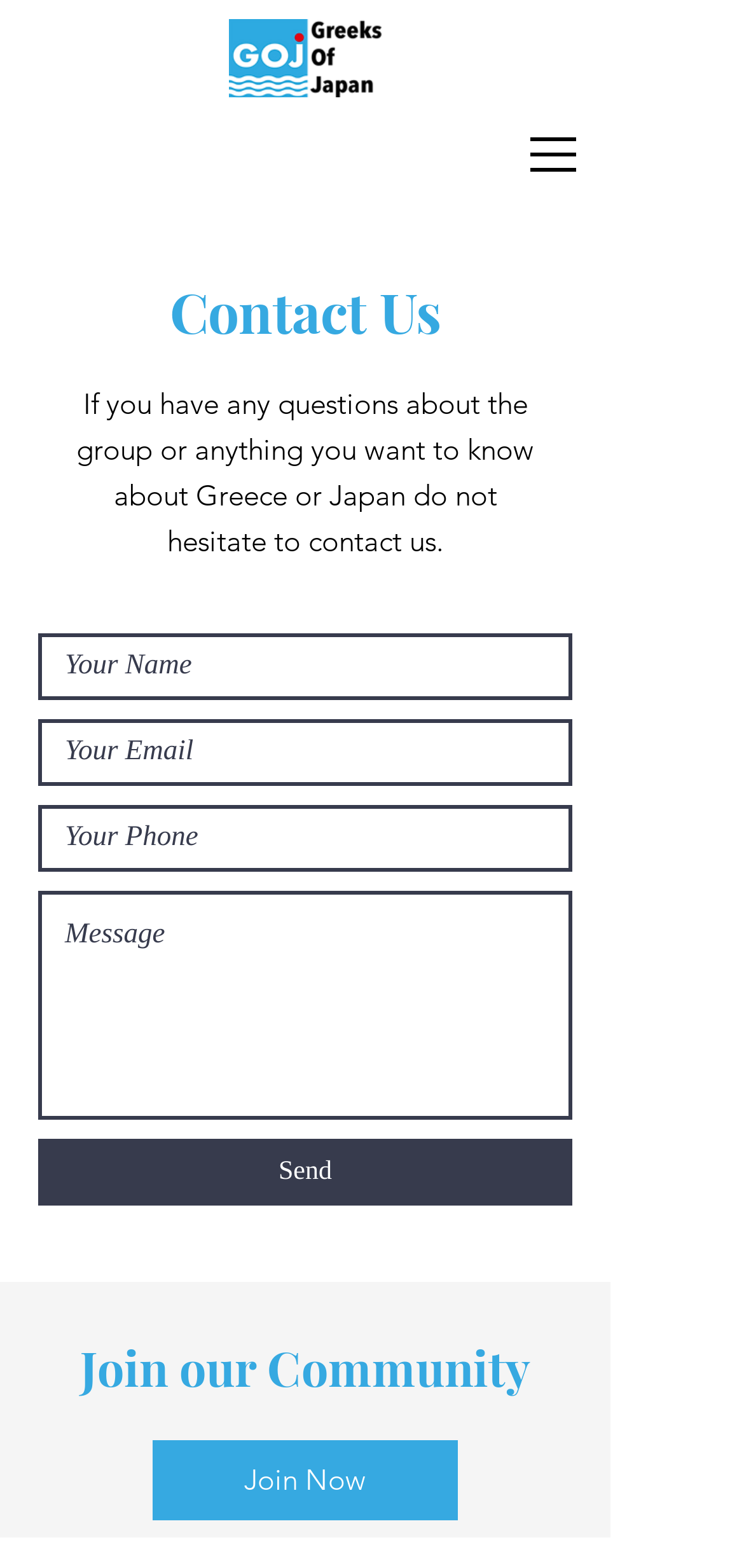Create an elaborate caption that covers all aspects of the webpage.

The webpage is titled "Contact Us | Gofj" and features a prominent image, "Asset 1sn3_bl.png", located near the top-left corner of the page. To the top-right, there is a navigation menu labeled "Site" with a dropdown button and an accompanying image.

The main content of the page is divided into sections. At the top, there is a heading that reads "Contact Us", followed by a subheading that explains the purpose of the contact form. Below this, there is a contact form with four text input fields: "Your Name", "Your Email", "Your Phone", and a fourth field with no label. The "Your Name" and "Your Email" fields are required. Below the text input fields, there is a "Send" button.

Further down the page, there is a section with a heading that reads "Join our Community", accompanied by a "Join Now" link. This section is located near the bottom of the page.